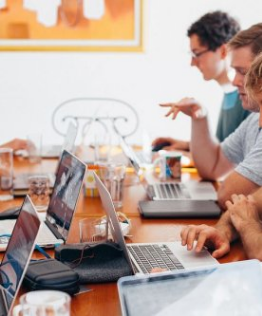Please answer the following question using a single word or phrase: 
What is the atmosphere of the workspace?

Casual yet productive